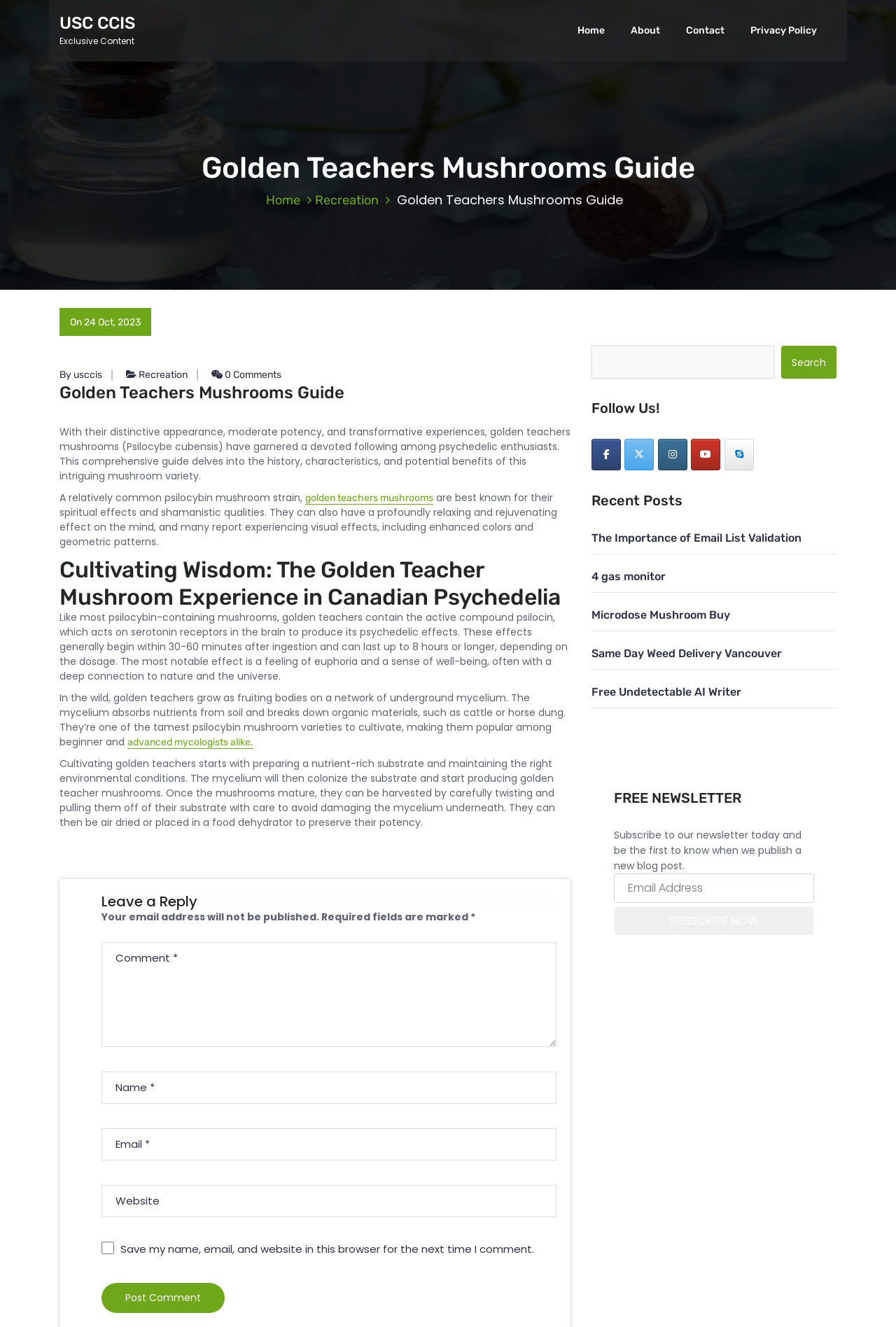Create an elaborate caption for the webpage.

This webpage is a comprehensive guide to Golden Teachers Mushrooms, a type of psychedelic mushroom. At the top of the page, there is a navigation menu with links to "Home", "About", "Contact", and "Privacy Policy". Below this, there is a heading that reads "Golden Teachers Mushrooms Guide" and a brief introduction to the topic.

The main content of the page is divided into several sections. The first section provides an overview of Golden Teachers Mushrooms, including their appearance, potency, and effects. This is followed by a section that delves into the history and characteristics of the mushroom, as well as its potential benefits.

The next section is titled "Cultivating Wisdom: The Golden Teacher Mushroom Experience in Canadian Psychedelia" and provides information on the cultivation of Golden Teachers Mushrooms, including the preparation of a nutrient-rich substrate and the right environmental conditions.

Below this, there is a section for leaving a comment, with fields for name, email, and website, as well as a checkbox to save this information for future comments. There is also a search bar at the top right of the page, with a button to search for specific topics.

On the right-hand side of the page, there are several sections, including "Follow Us!" with links to the website's social media profiles, "Recent Posts" with links to other articles on the site, and "FREE NEWSLETTER" with a subscription form to receive updates on new blog posts.

Throughout the page, there are several links to other relevant topics, including articles on email list validation, gas monitors, and same-day weed delivery. Overall, the page provides a wealth of information on Golden Teachers Mushrooms and related topics.